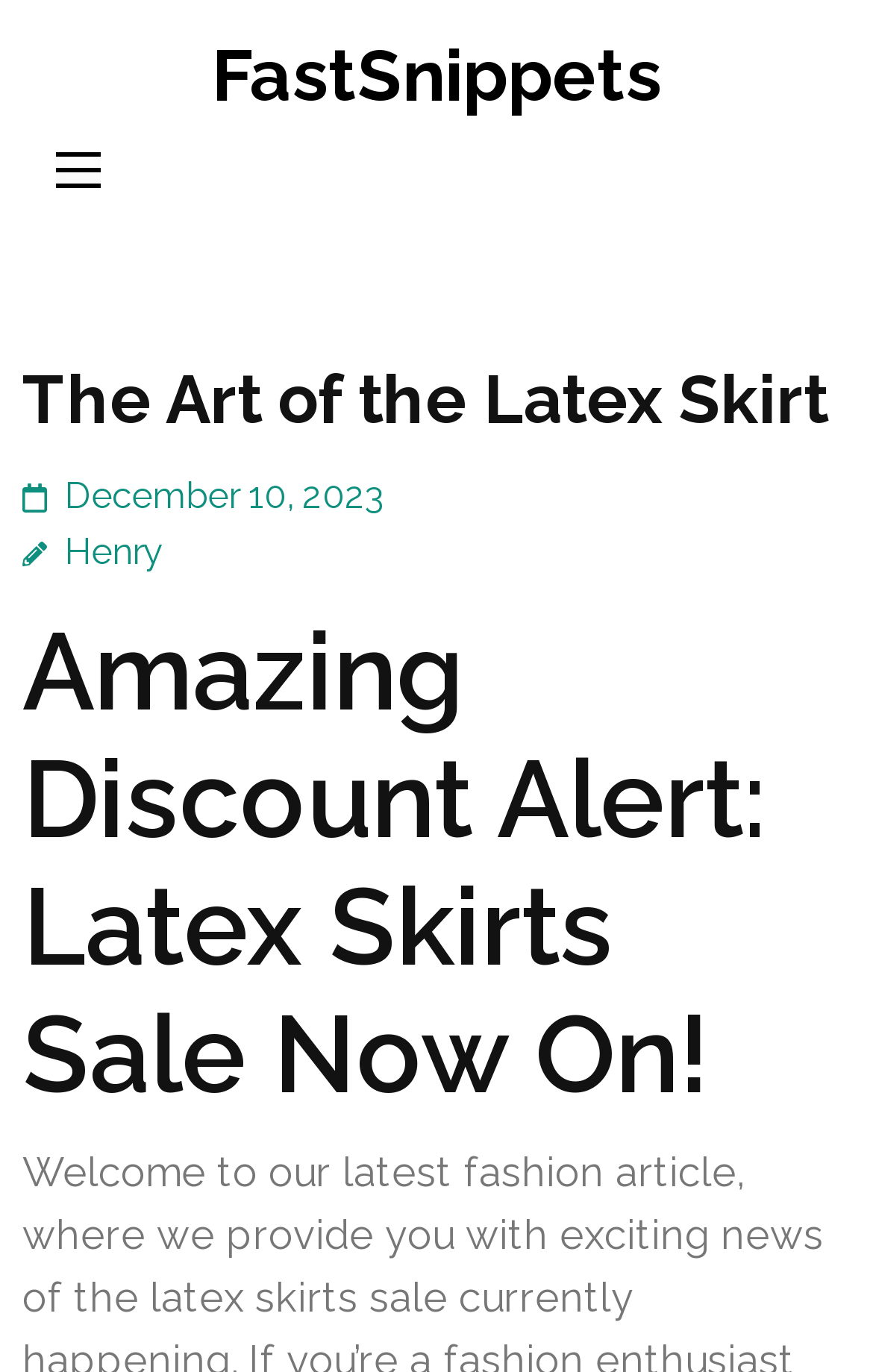Answer in one word or a short phrase: 
Who is the author of the article?

Henry